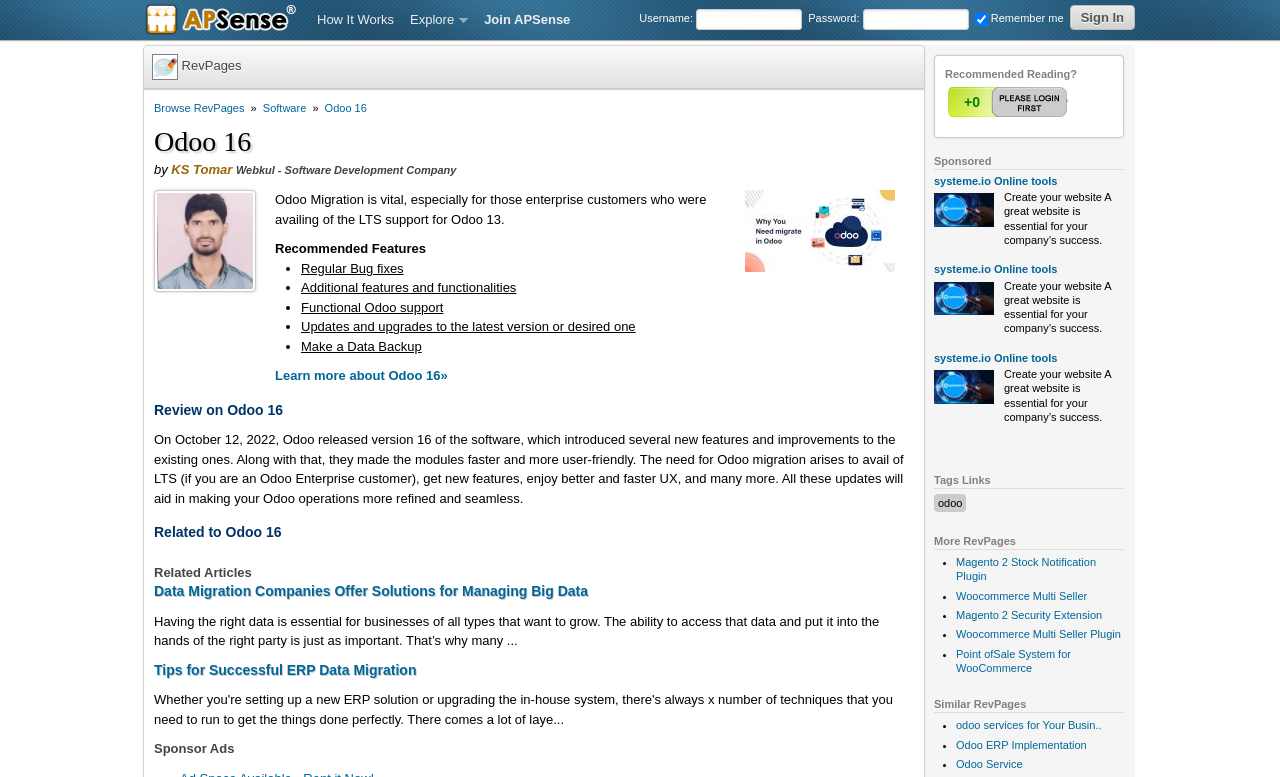Identify the bounding box of the HTML element described as: "Software".

[0.205, 0.131, 0.239, 0.147]